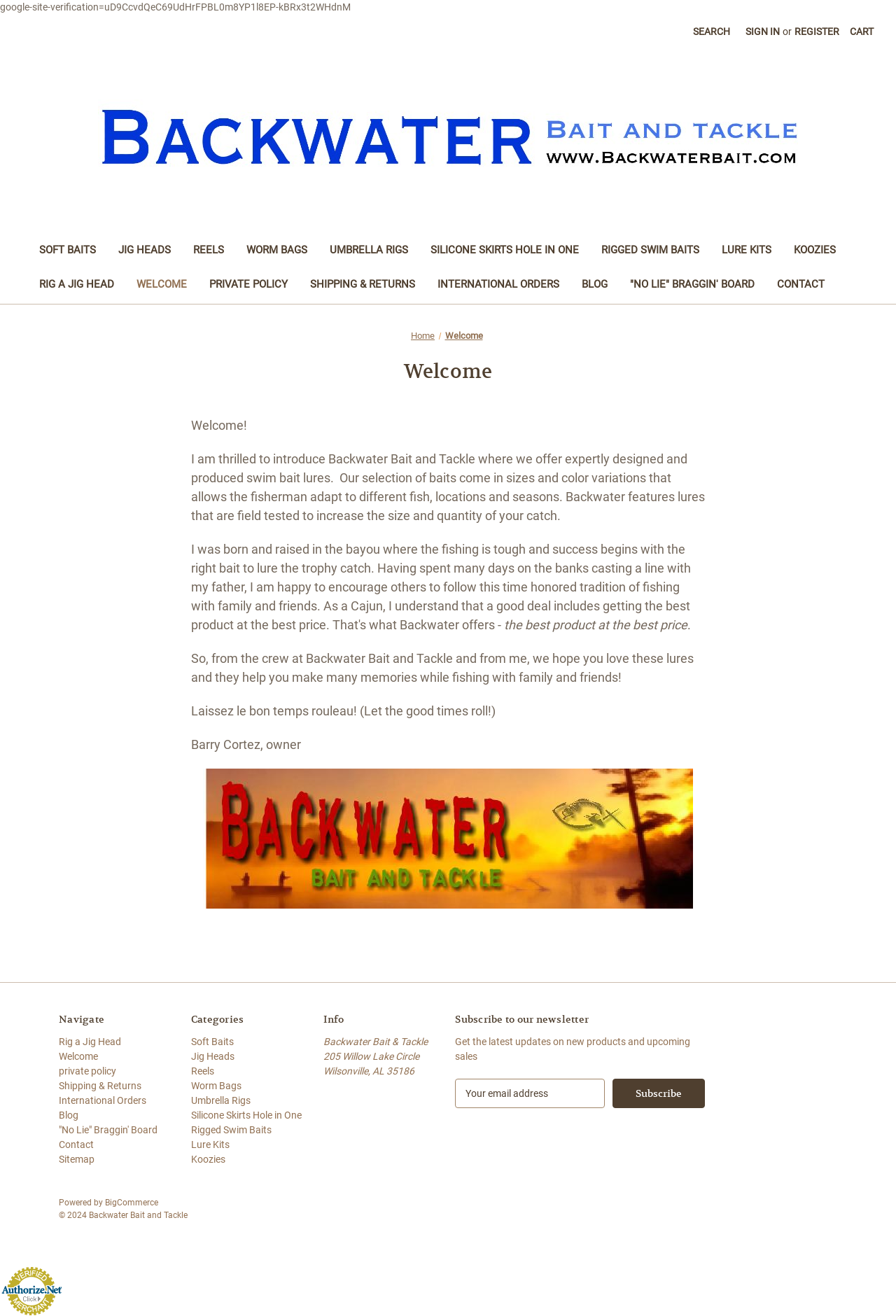Provide the bounding box coordinates of the section that needs to be clicked to accomplish the following instruction: "View Cart."

[0.94, 0.011, 0.984, 0.037]